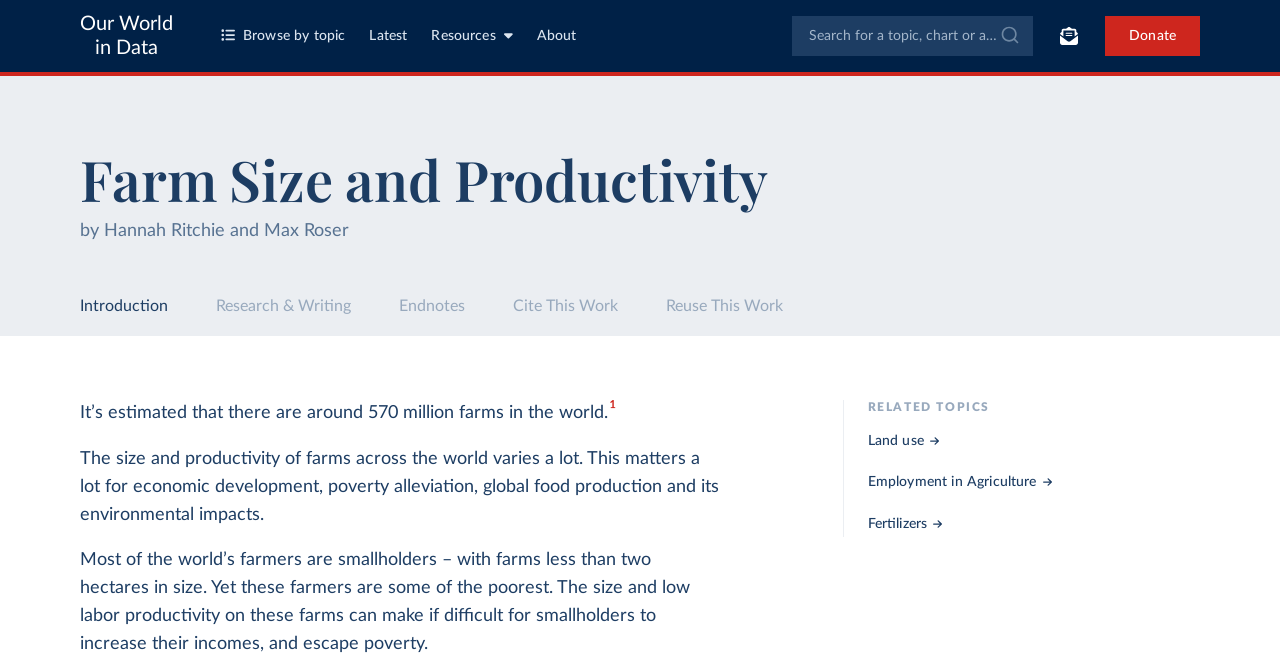Please provide a one-word or short phrase answer to the question:
What is the size of most of the world’s farmers’ farms?

less than two hectares